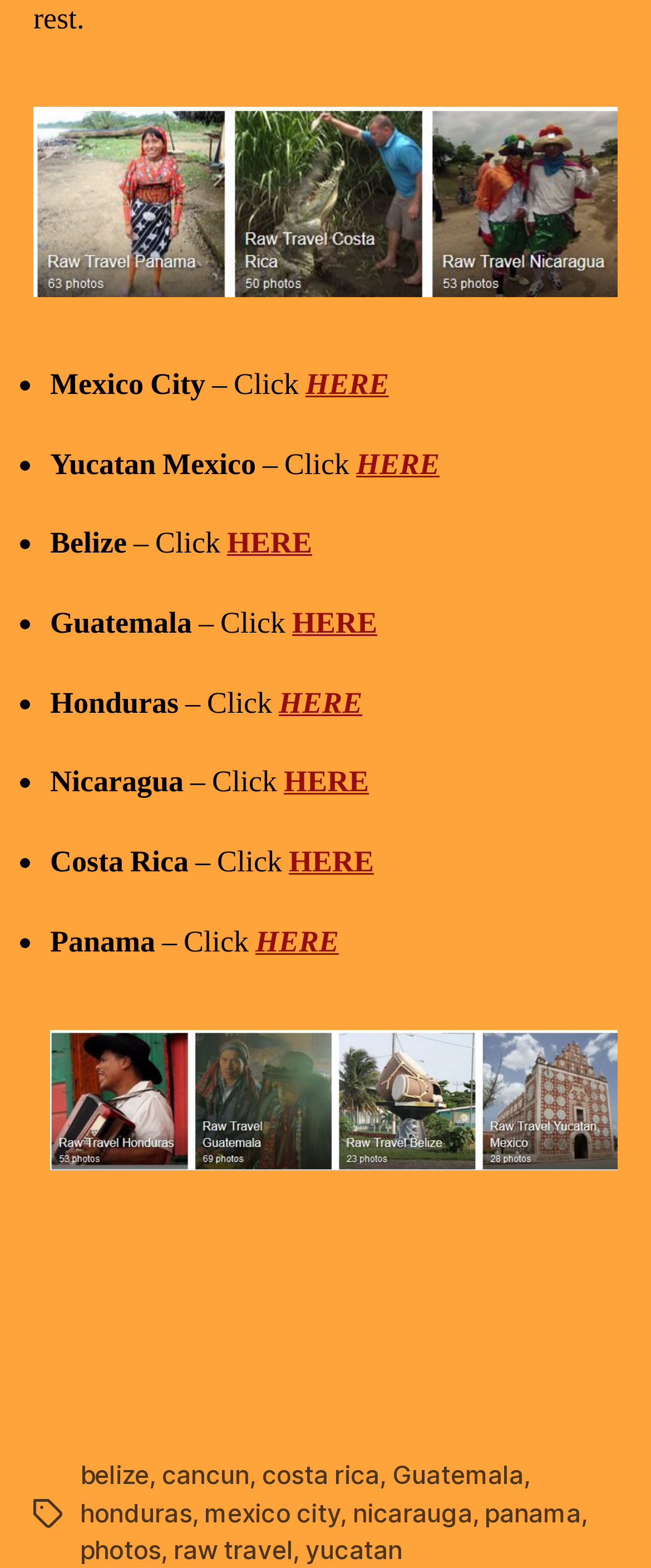Please look at the image and answer the question with a detailed explanation: What is the last country listed?

I looked at the list of countries and found that the last one listed is Panama, which is located at the bottom of the list.